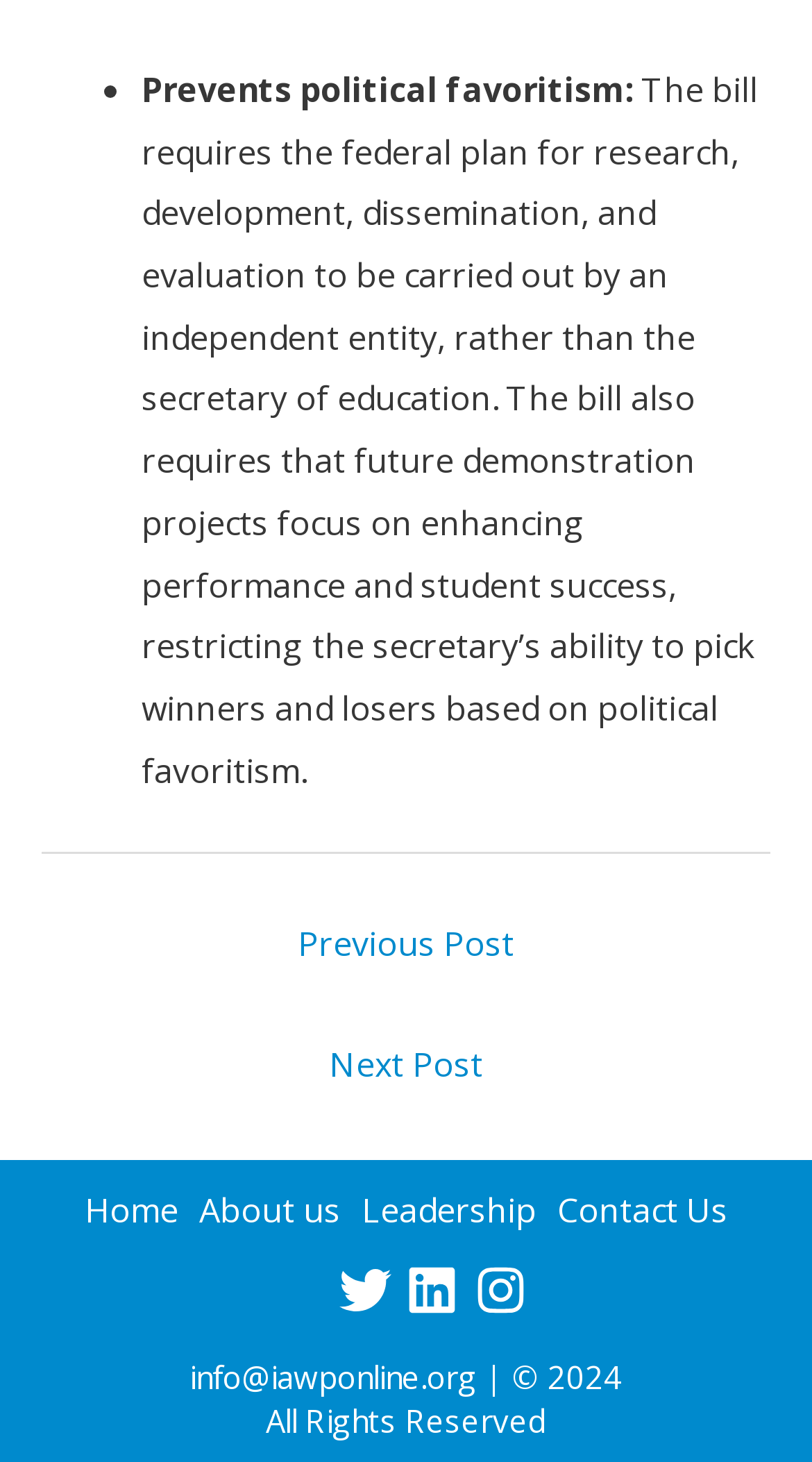Pinpoint the bounding box coordinates of the area that must be clicked to complete this instruction: "Go to 'Home'".

[0.104, 0.812, 0.219, 0.843]